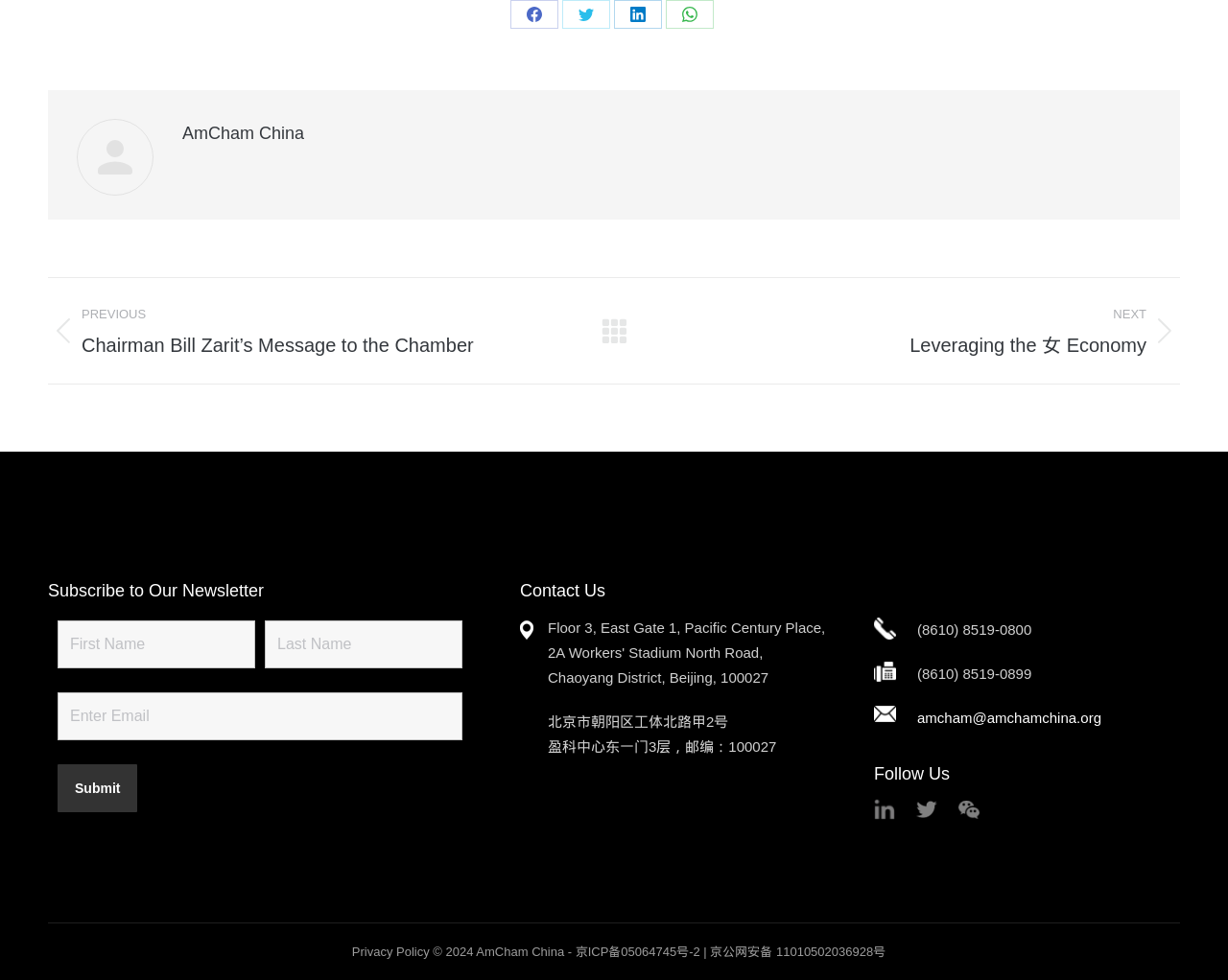For the given element description TweetShare on Twitter, determine the bounding box coordinates of the UI element. The coordinates should follow the format (top-left x, top-left y, bottom-right x, bottom-right y) and be within the range of 0 to 1.

[0.458, 0.0, 0.497, 0.029]